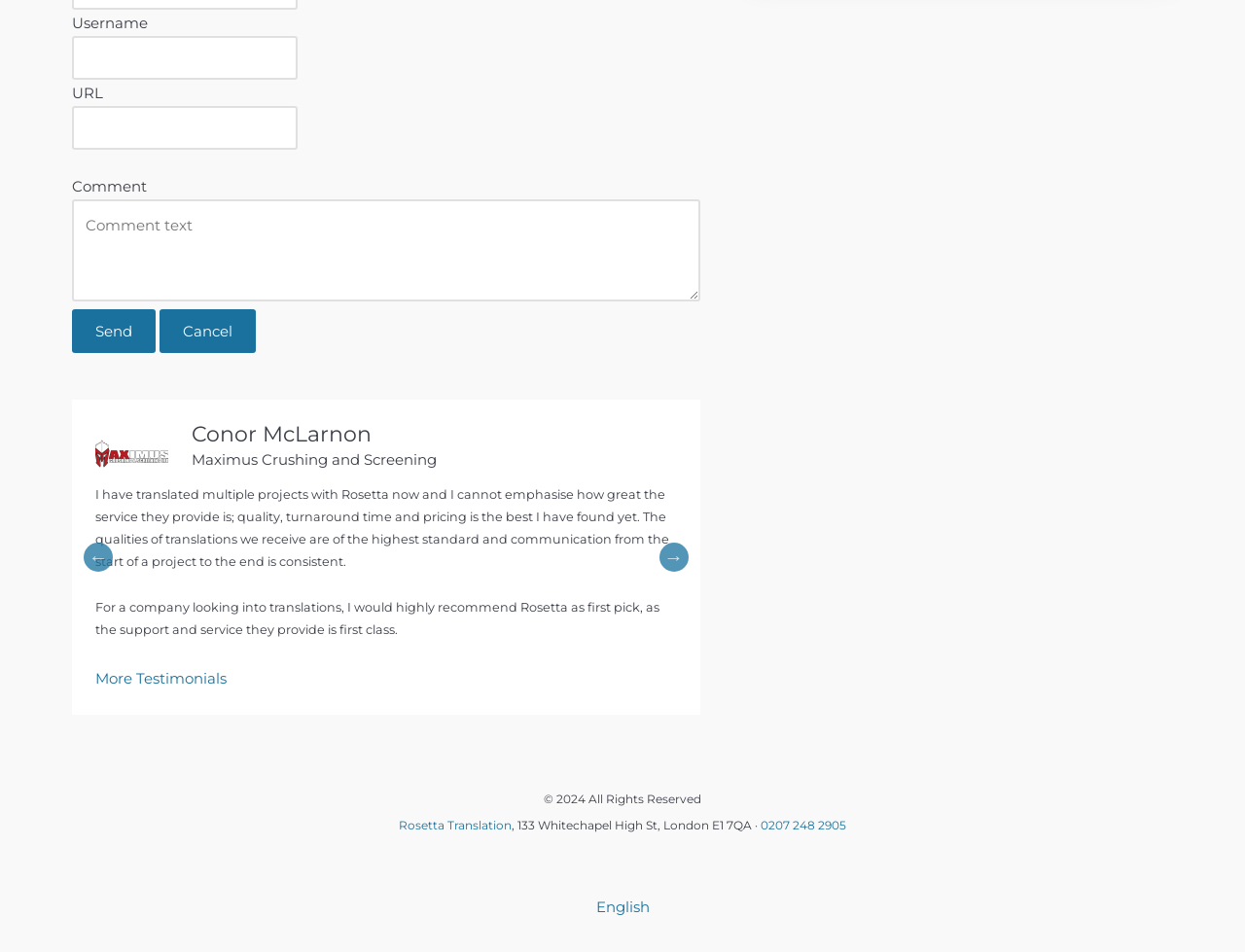What is the company name mentioned in the footer?
We need a detailed and meticulous answer to the question.

I found the company name 'Rosetta Translation' in the footer section of the webpage, along with the address and phone number.